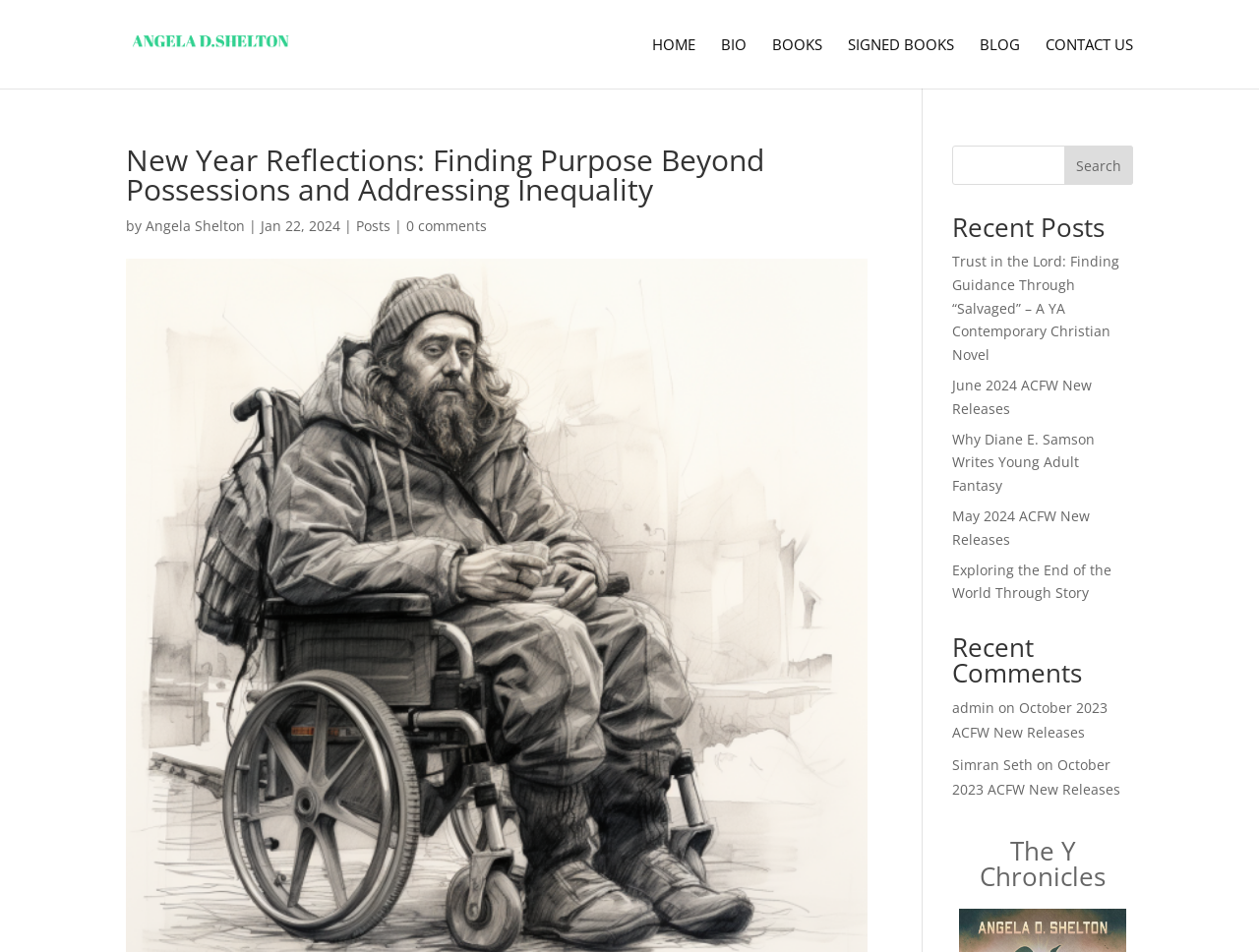Please identify the bounding box coordinates of the element I should click to complete this instruction: 'view recent posts'. The coordinates should be given as four float numbers between 0 and 1, like this: [left, top, right, bottom].

[0.756, 0.225, 0.9, 0.262]